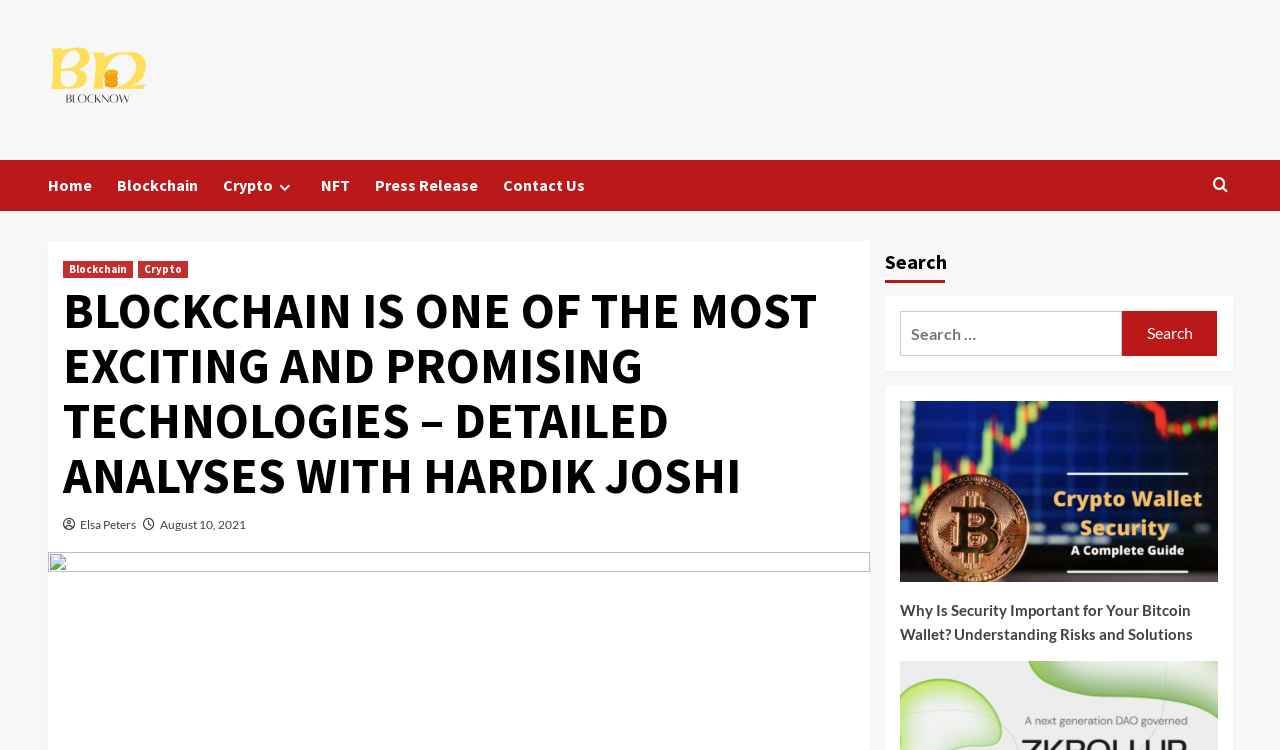What is the topic of the article on the webpage?
Answer the question with a single word or phrase by looking at the picture.

Blockchain technology